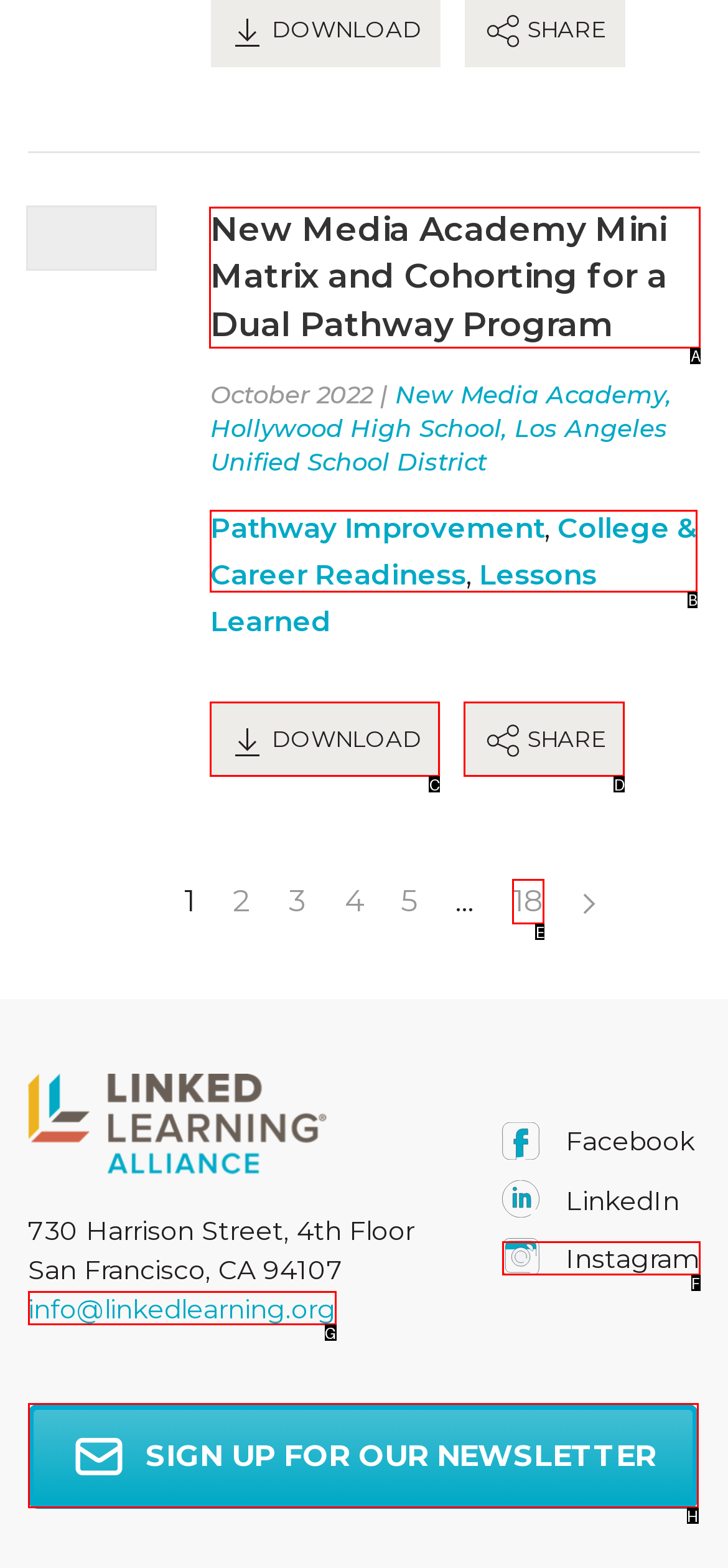Look at the highlighted elements in the screenshot and tell me which letter corresponds to the task: Click the 'New Media Academy Mini Matrix and Cohorting for a Dual Pathway Program' link.

A